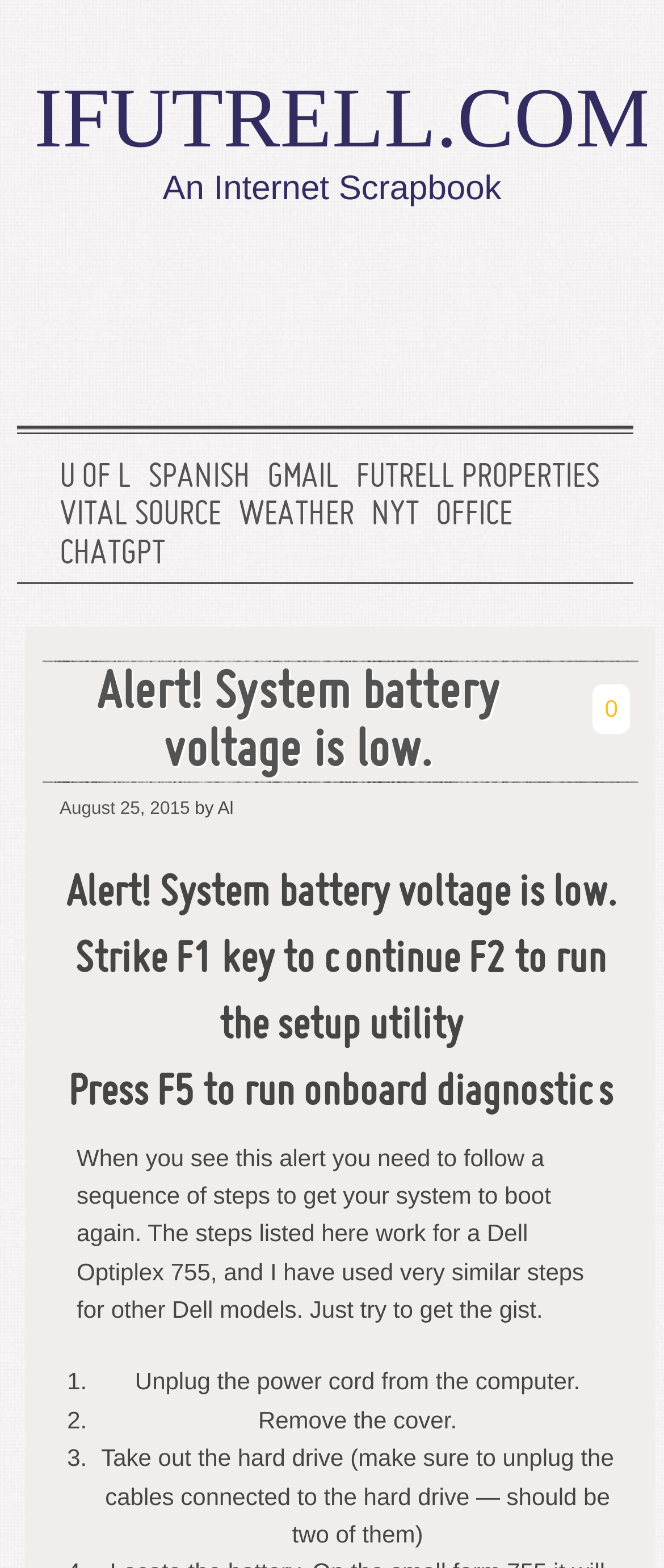Based on the element description, predict the bounding box coordinates (top-left x, top-left y, bottom-right x, bottom-right y) for the UI element in the screenshot: Spanish

[0.223, 0.293, 0.377, 0.317]